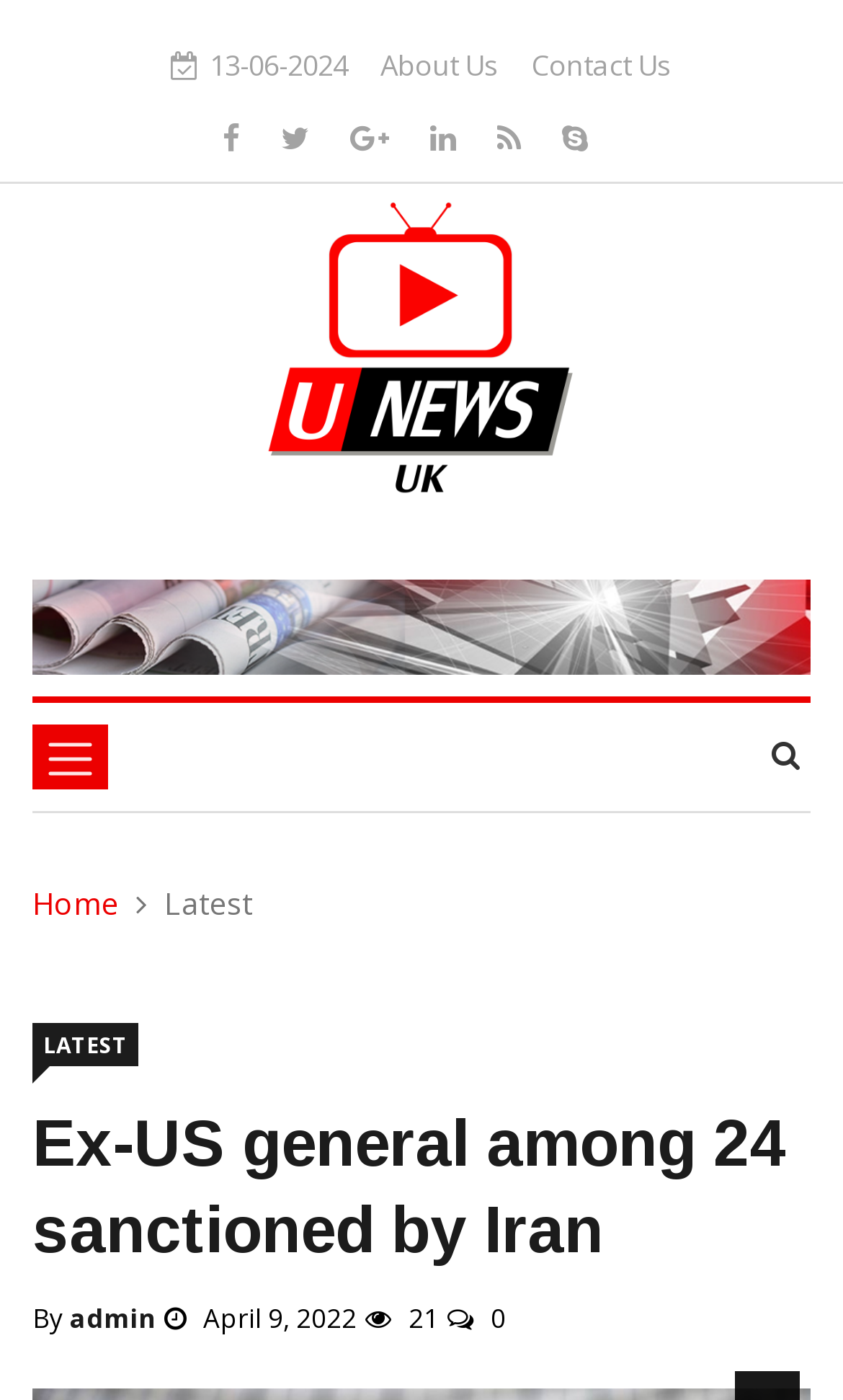Find the bounding box coordinates for the element that must be clicked to complete the instruction: "Read the article by admin". The coordinates should be four float numbers between 0 and 1, indicated as [left, top, right, bottom].

[0.082, 0.929, 0.185, 0.955]